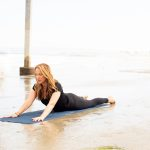Is the woman wearing loose clothing?
Refer to the image and give a detailed answer to the query.

The caption describes the woman's attire as 'comfortable, form-fitting', implying that her clothing is not loose but rather fits her body snugly.